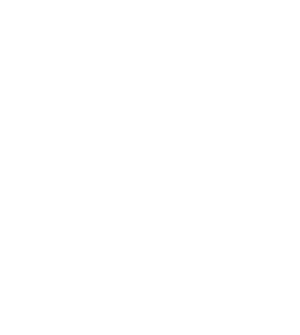Explain the image in detail, mentioning the main subjects and background elements.

The image features a unique iconographic representation associated with a video titled "Why Gary Vaynerchuk loves social media: because it sells stuff." This video is part of a popular content series that likely addresses the significance of social media in modern marketing and sales strategies. The icon's design aims to attract viewers' attention and convey the essence of engaging with social media as a tool for business. Positioned within an online layout, the video is accompanied by a heading that emphasizes its relevance to social media enthusiasts and marketers looking to enhance their impact through these platforms.